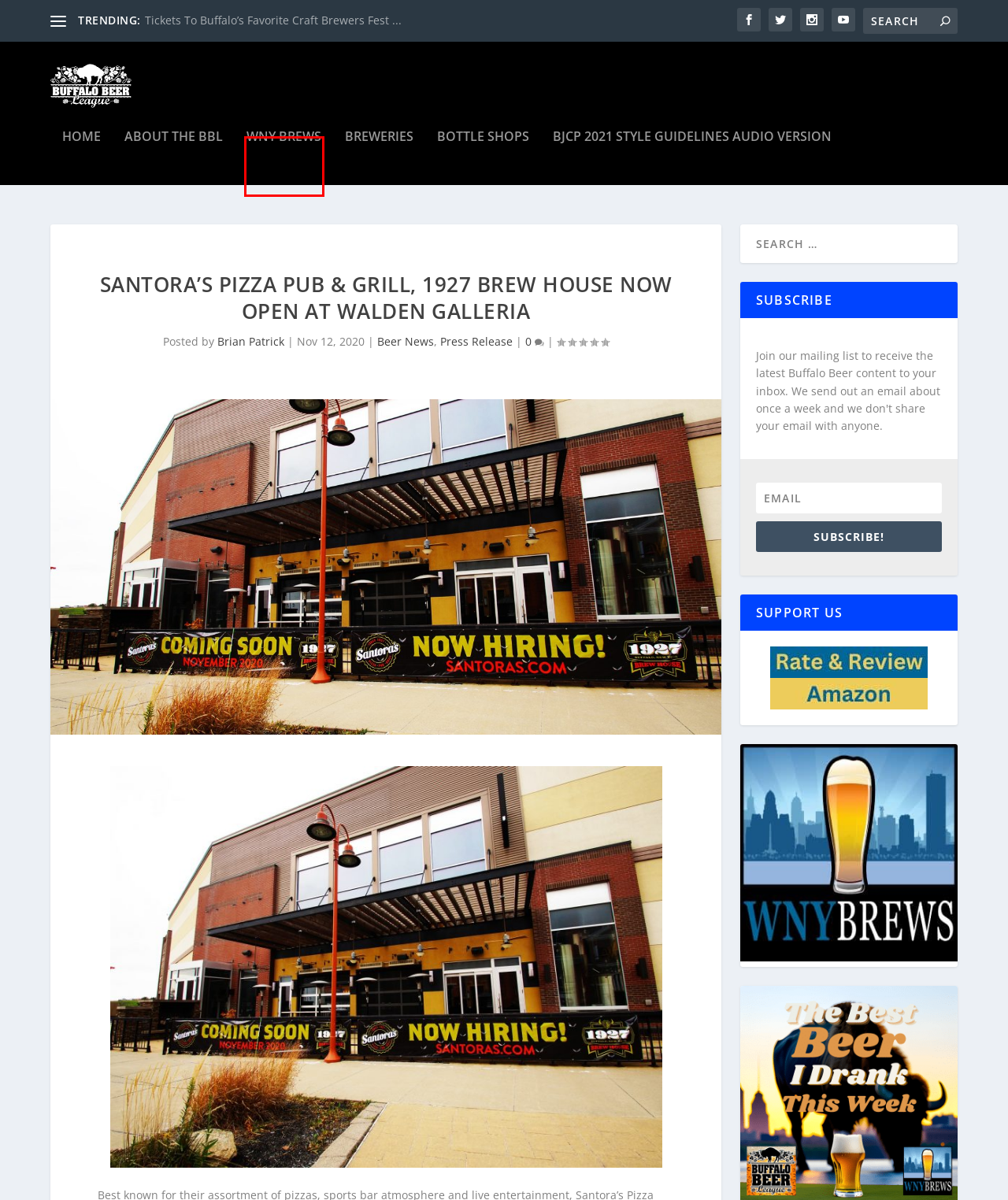Examine the screenshot of the webpage, noting the red bounding box around a UI element. Pick the webpage description that best matches the new page after the element in the red bounding box is clicked. Here are the candidates:
A. Tickets To Buffalo's Favorite Craft Brewers Fest On Sale Now 🍻 - Buffalo Beer League
B. Bottle Shops - Buffalo Beer League
C. Buffalo Beer League - Buffalo Beer News
D. Breweries - Buffalo Beer League
E. WNY Brews: Buffalo's Beer and Brewing Podcast
F. Beer News Archives - Buffalo Beer League
G. BJCP 2021 Style Guidelines Audio Version - Buffalo Beer League
H. About The Buffalo Beer League - Buffalo Beer League

E